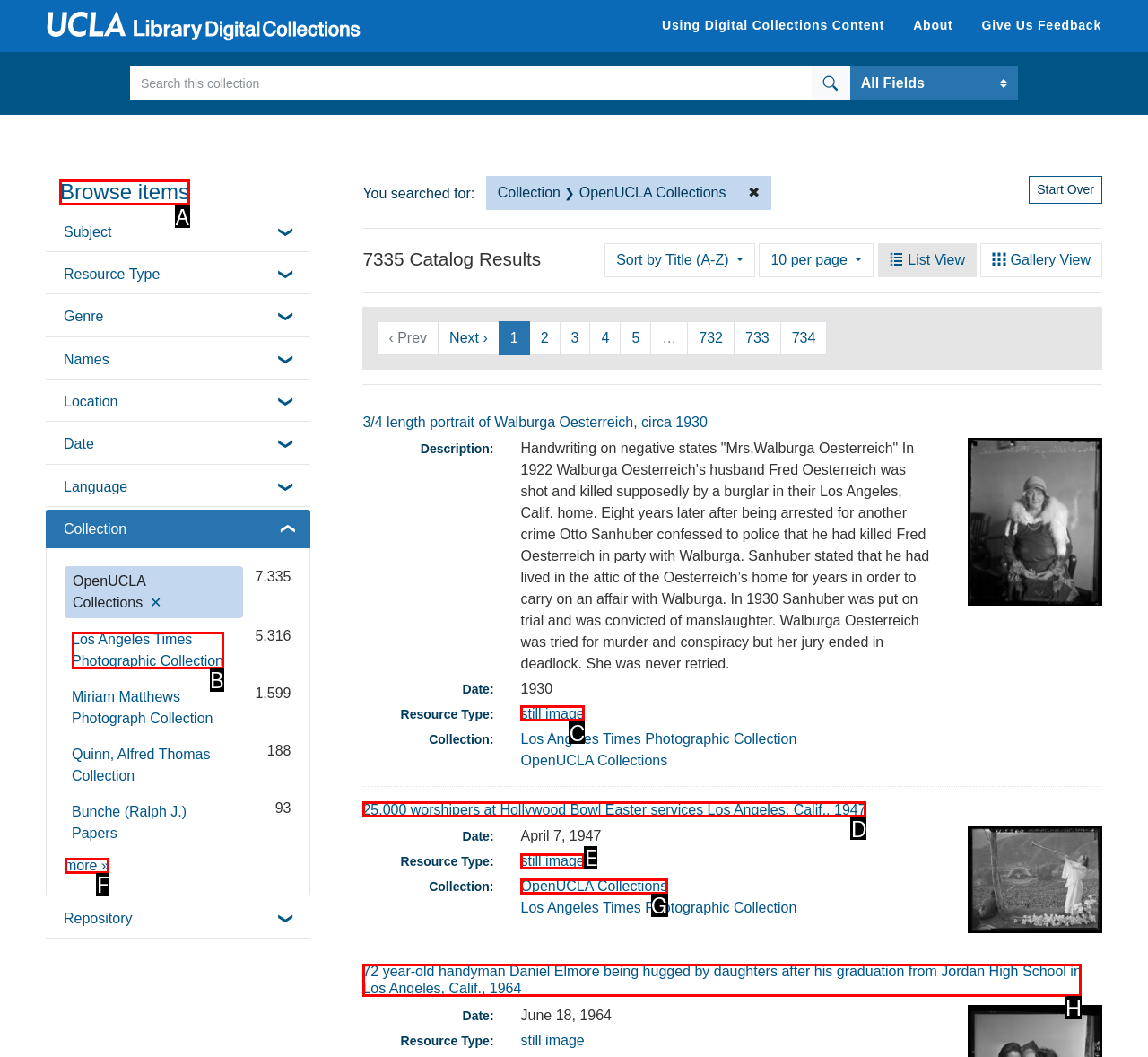Choose the correct UI element to click for this task: Browse items Answer using the letter from the given choices.

A